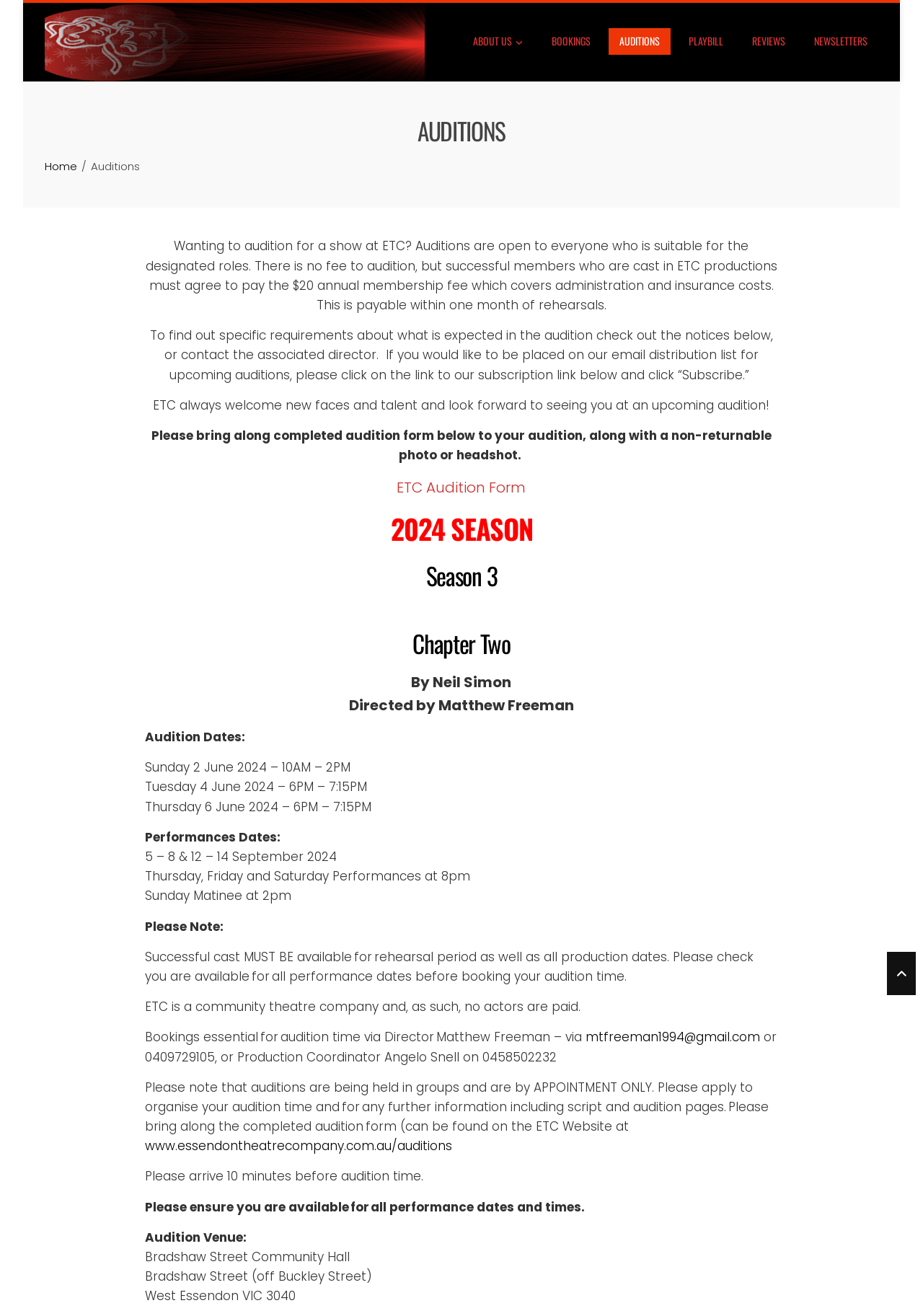Please determine the bounding box coordinates of the clickable area required to carry out the following instruction: "Click on the AUDITIONS link". The coordinates must be four float numbers between 0 and 1, represented as [left, top, right, bottom].

[0.659, 0.022, 0.727, 0.041]